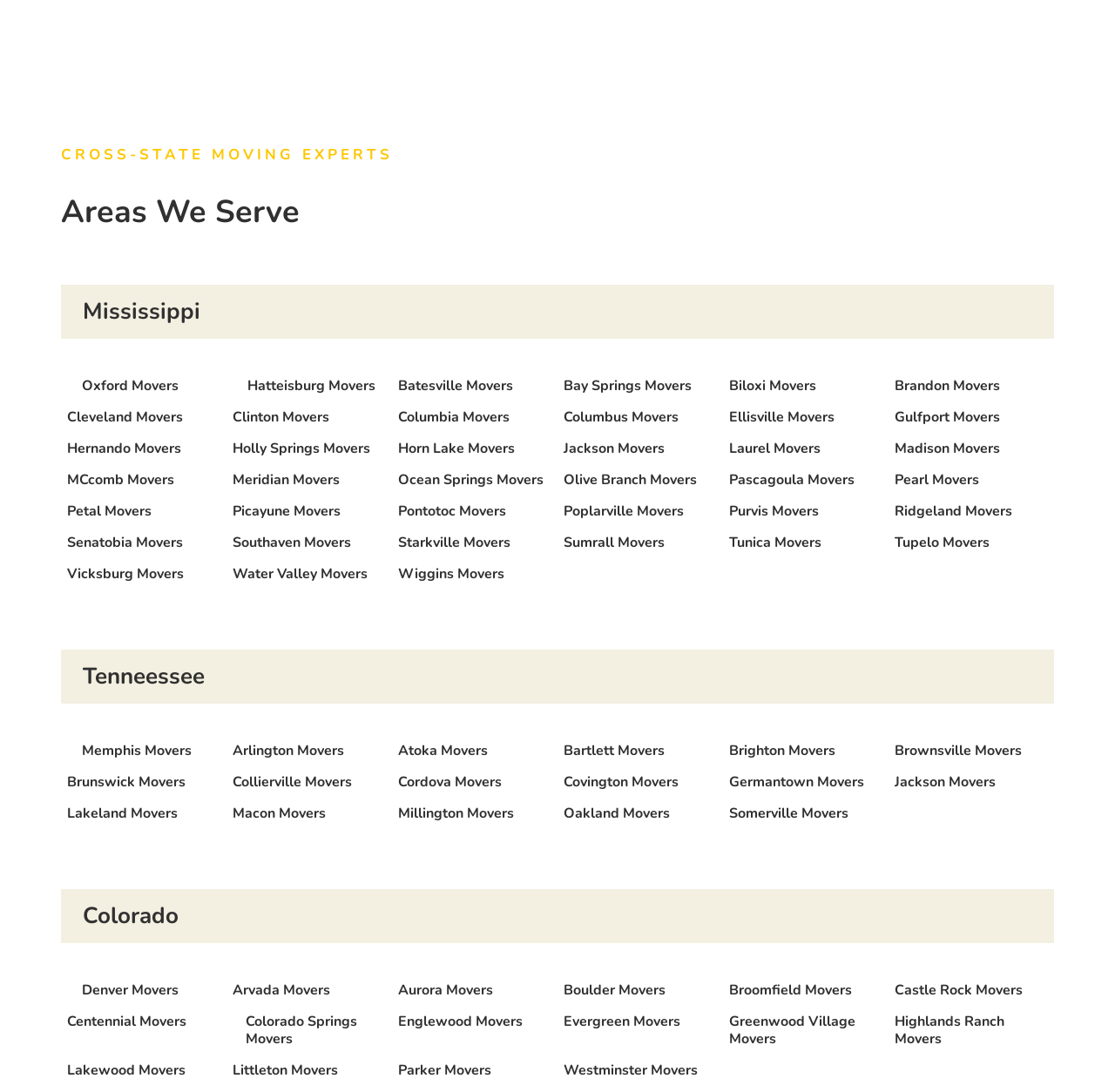How many states are served by the moving company?
Look at the screenshot and give a one-word or phrase answer.

3